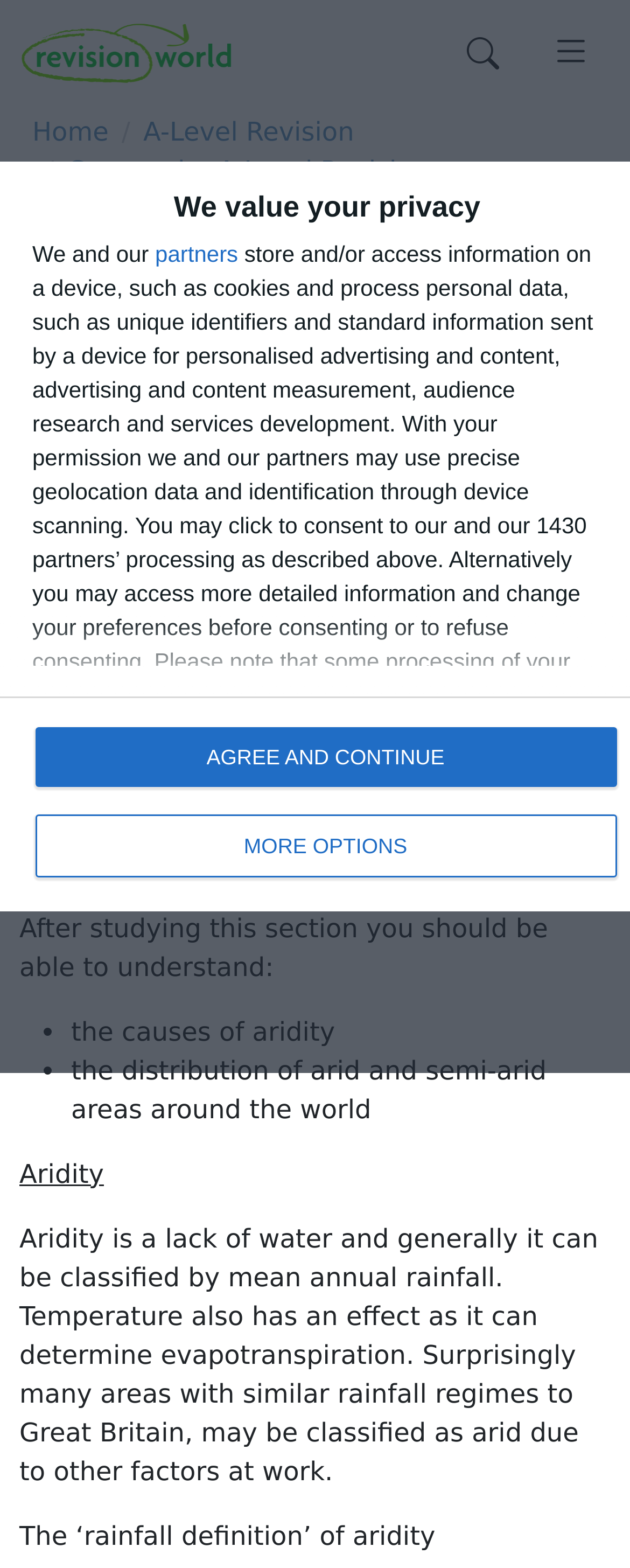Provide your answer in a single word or phrase: 
What is the current section of the website?

Arid and Semi Arid Environments